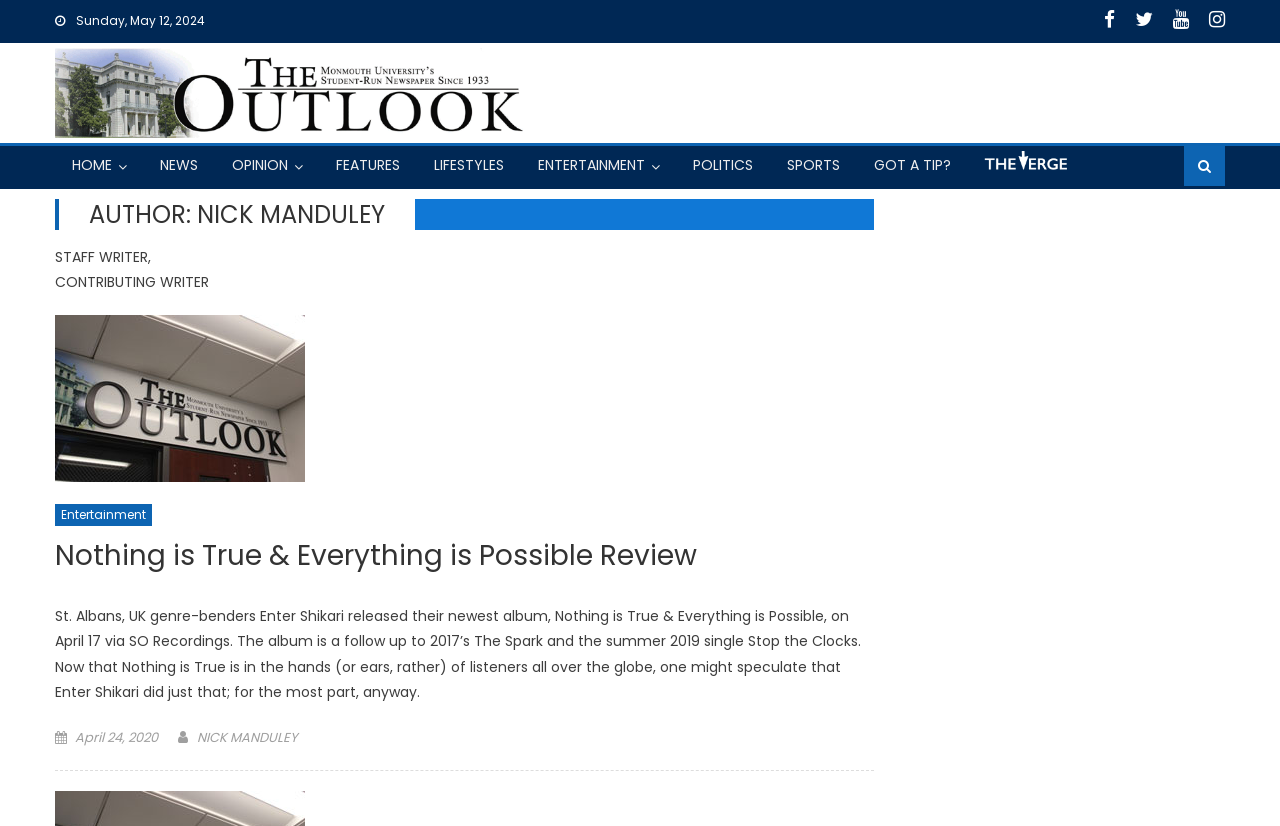Determine the bounding box coordinates of the area to click in order to meet this instruction: "Go to the NEWS section".

[0.113, 0.176, 0.166, 0.222]